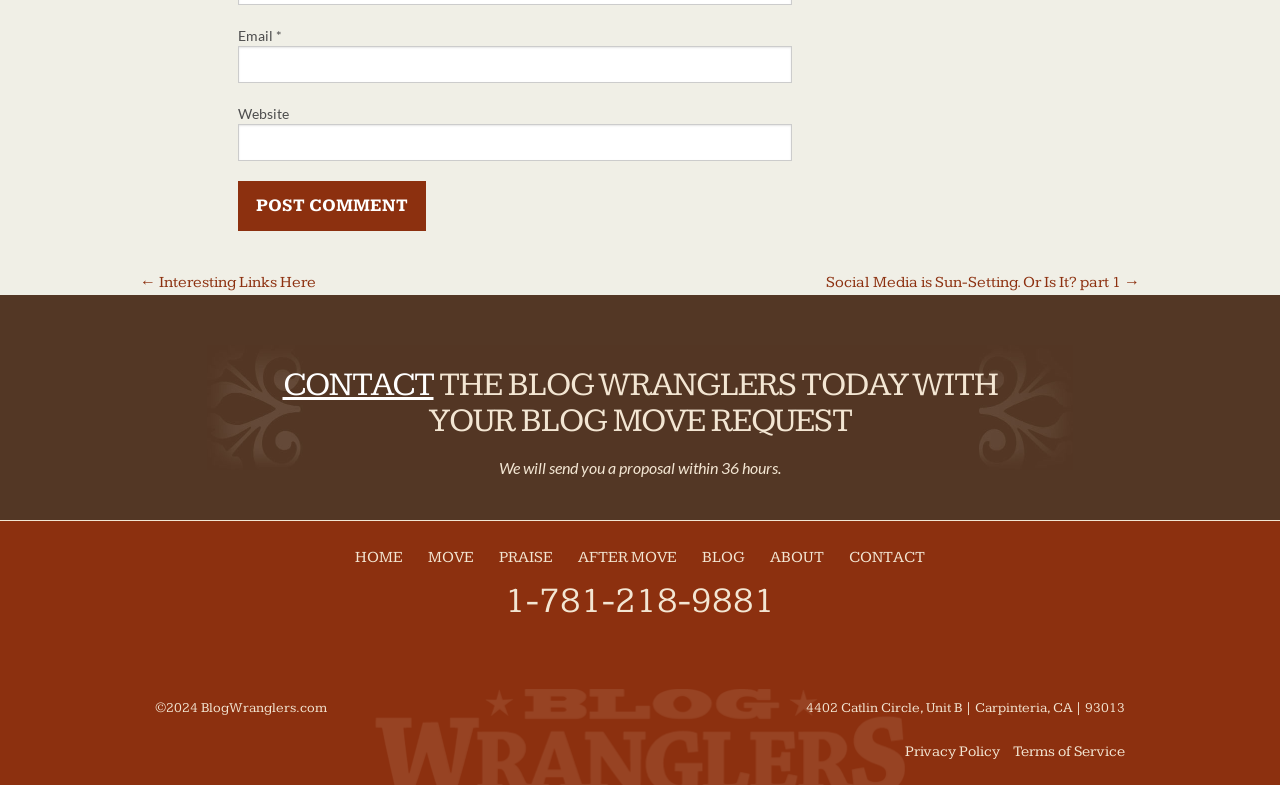Please indicate the bounding box coordinates for the clickable area to complete the following task: "Visit Interesting Links". The coordinates should be specified as four float numbers between 0 and 1, i.e., [left, top, right, bottom].

[0.109, 0.347, 0.247, 0.371]